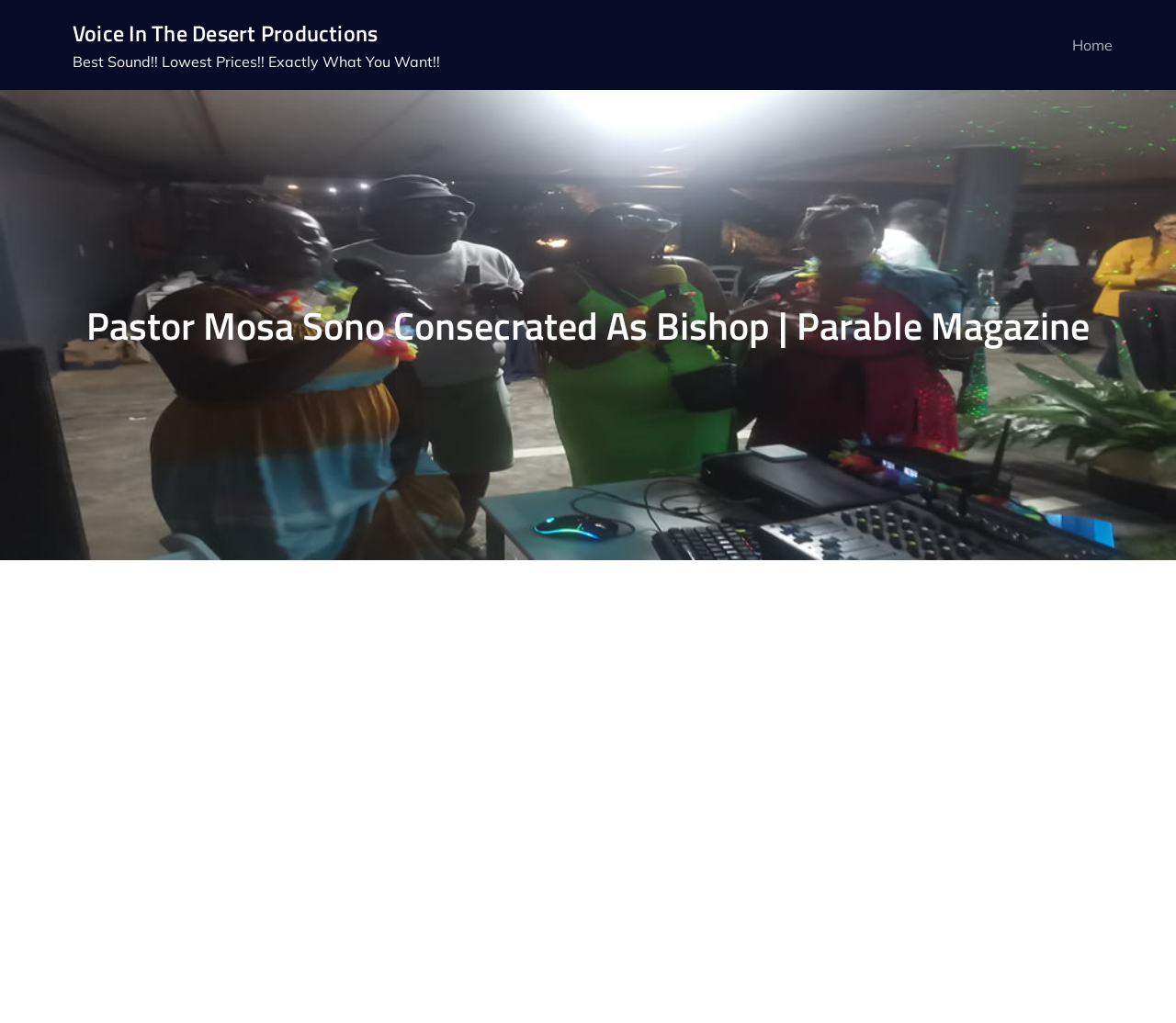Provide the bounding box coordinates of the HTML element this sentence describes: "Home". The bounding box coordinates consist of four float numbers between 0 and 1, i.e., [left, top, right, bottom].

[0.912, 0.031, 0.946, 0.057]